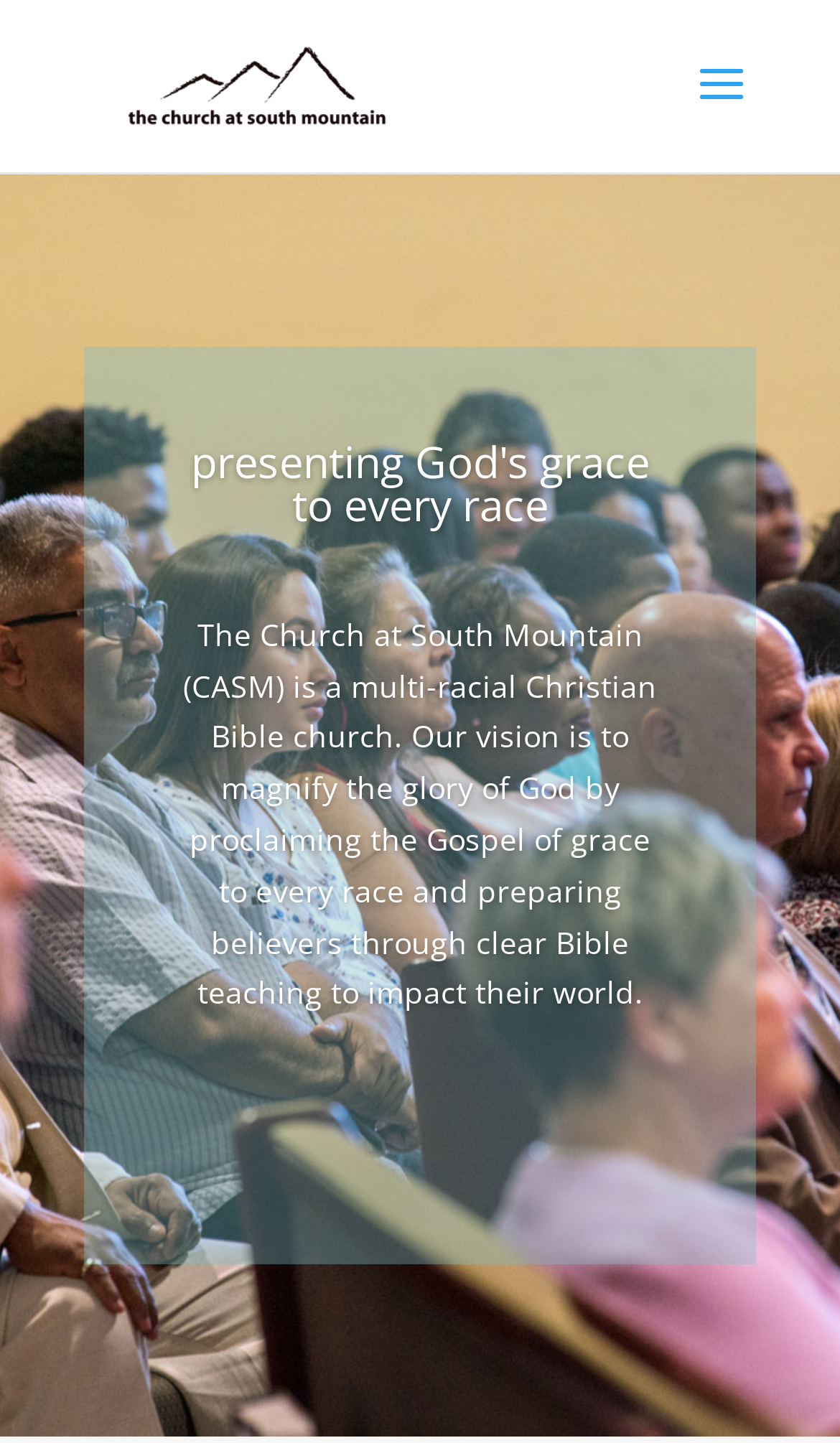What is the vision of the church?
Based on the visual information, provide a detailed and comprehensive answer.

The vision of the church can be found in the StaticText element that describes the church's vision as 'to magnify the glory of God by proclaiming the Gospel of grace to every race and preparing believers through clear Bible teaching to impact their world'.